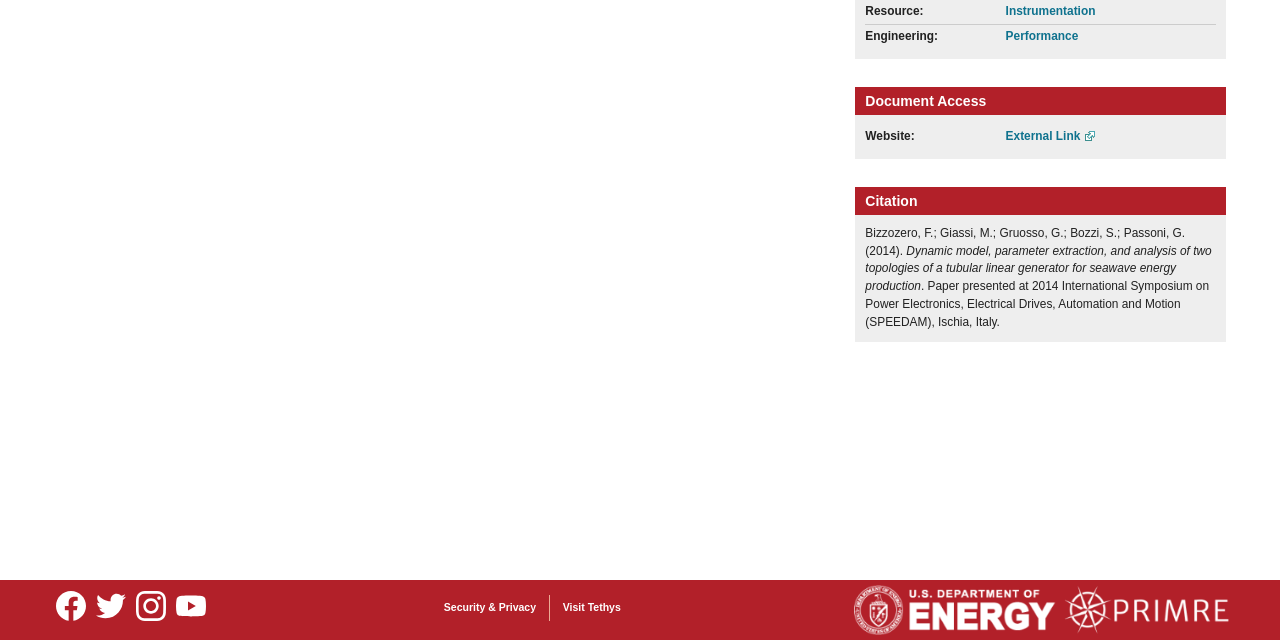Provide the bounding box coordinates for the UI element described in this sentence: "Security & Privacy". The coordinates should be four float values between 0 and 1, i.e., [left, top, right, bottom].

[0.343, 0.93, 0.423, 0.97]